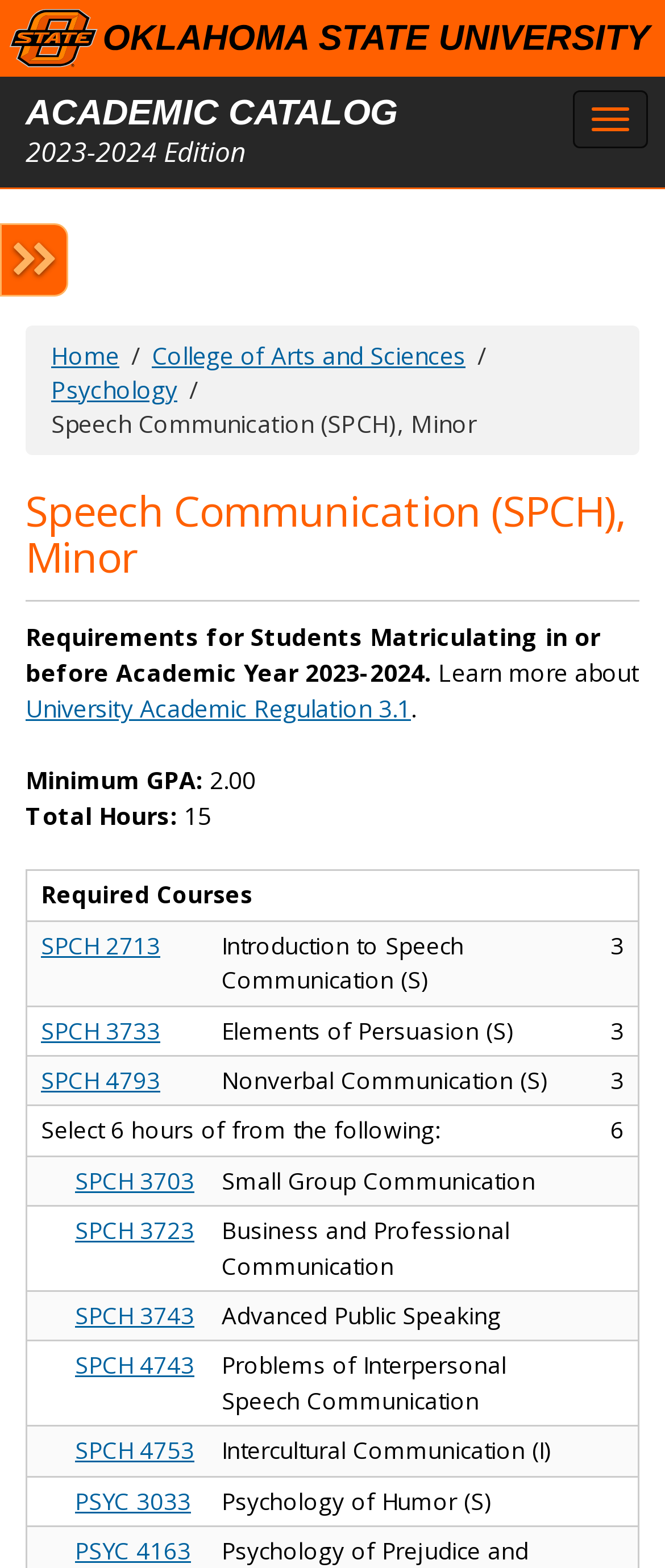Identify the bounding box coordinates of the clickable section necessary to follow the following instruction: "Expand the 'Menu' button". The coordinates should be presented as four float numbers from 0 to 1, i.e., [left, top, right, bottom].

[0.862, 0.057, 0.974, 0.094]